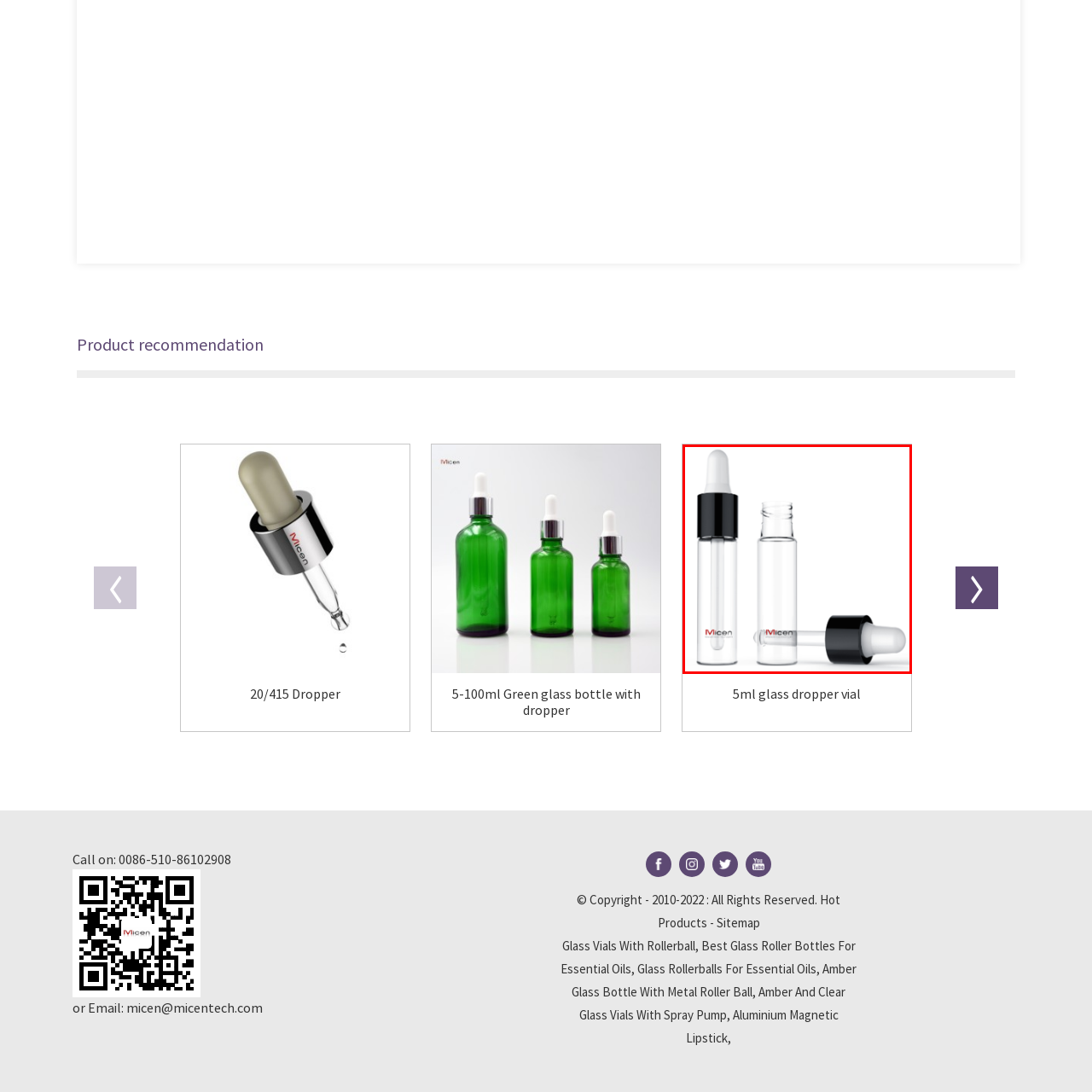What is the color of the dropper top?
Examine the image highlighted by the red bounding box and provide a thorough and detailed answer based on your observations.

The caption describes the vial as having a 'chic black dropper top', which implies that the color of the dropper top is black.